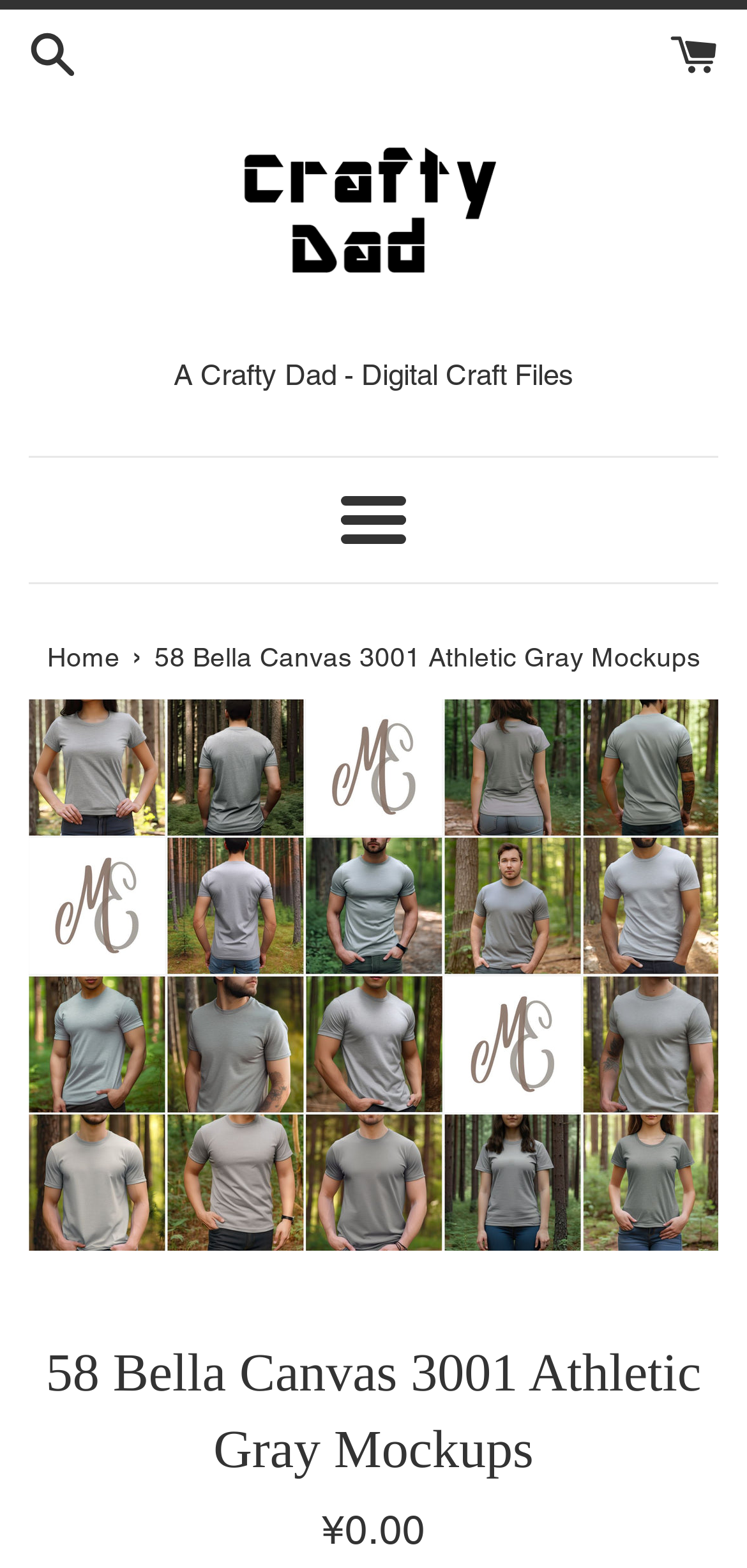Using the information in the image, give a comprehensive answer to the question: 
How many mockup images are available?

I counted the number of mockup images mentioned in the webpage, which is 58 different mockup images of Male and Female models wearing Bella Canvas 3001 style.